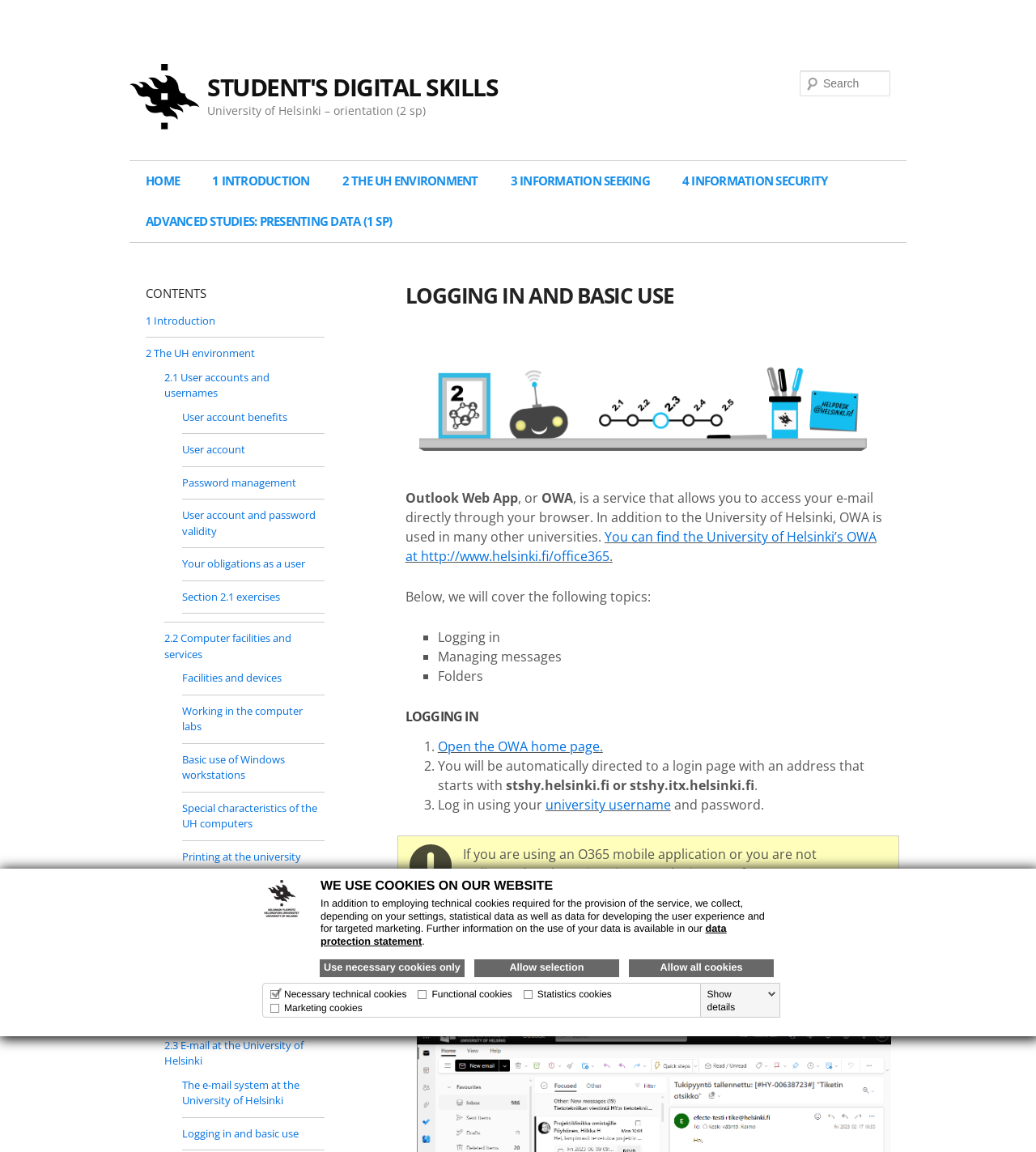What is the format of the university username?
Based on the image, answer the question with a single word or brief phrase.

username@ad.helsinki.fi